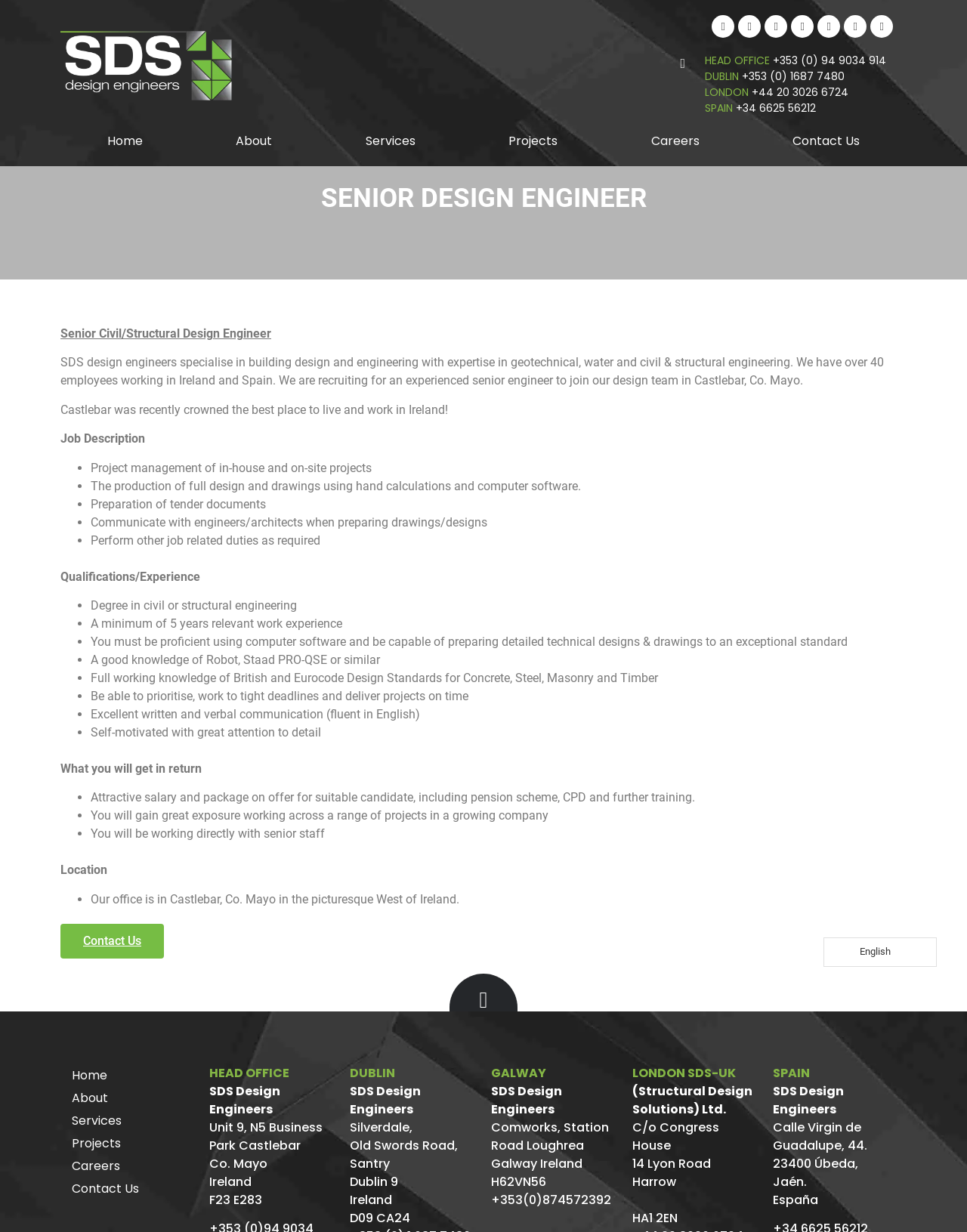Answer this question in one word or a short phrase: What is the minimum work experience required?

5 years